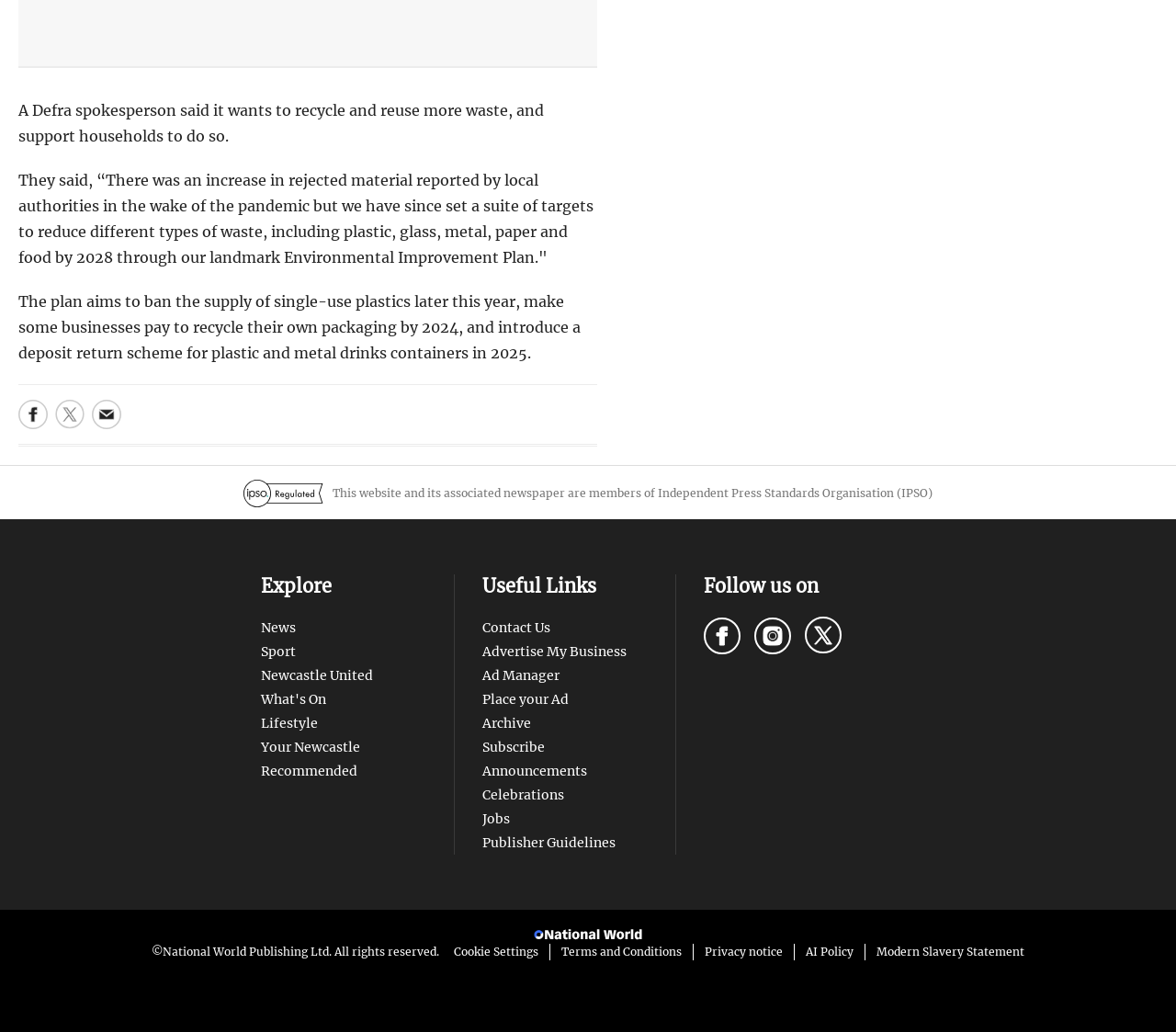Use a single word or phrase to answer the question: 
What is the goal of the Environmental Improvement Plan?

Reduce waste